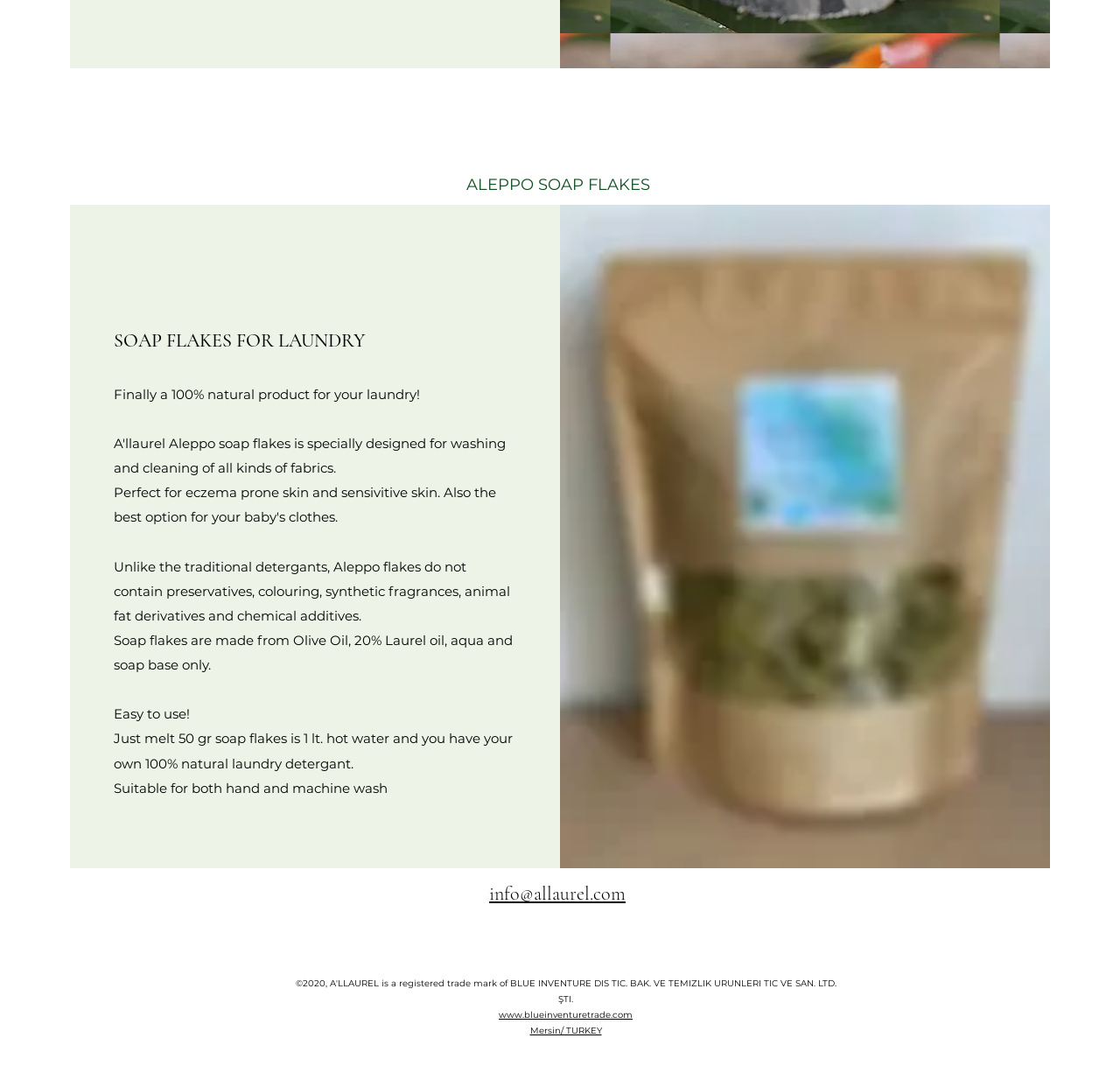How much soap flakes should be used for 1 liter of hot water?
Use the image to give a comprehensive and detailed response to the question.

The amount of soap flakes to be used is mentioned in the StaticText element with the text 'Just melt 50 gr soap flakes is 1 lt. hot water and you have your own 100% natural laundry detergant.'. This element is located in the middle of the webpage, providing instructions on how to use the product.